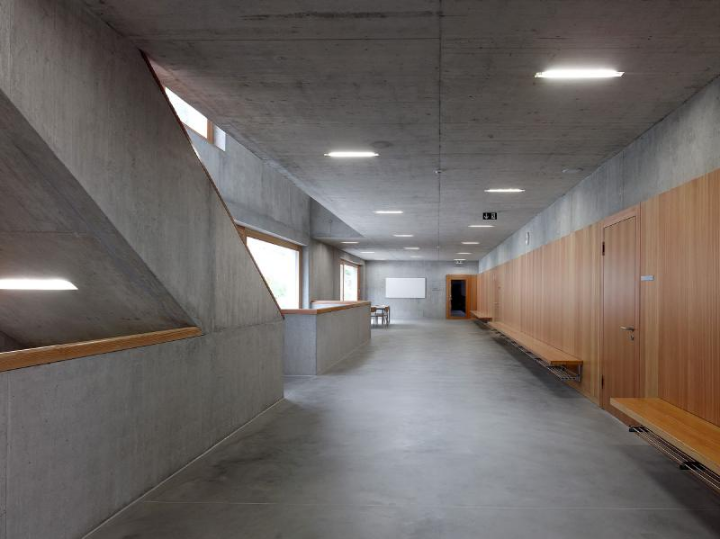What is the purpose of the wooden benches?
Please respond to the question with a detailed and well-explained answer.

According to the caption, the wooden benches along the right side of the hallway offer seating options, creating a conducive environment for learning and collaboration.